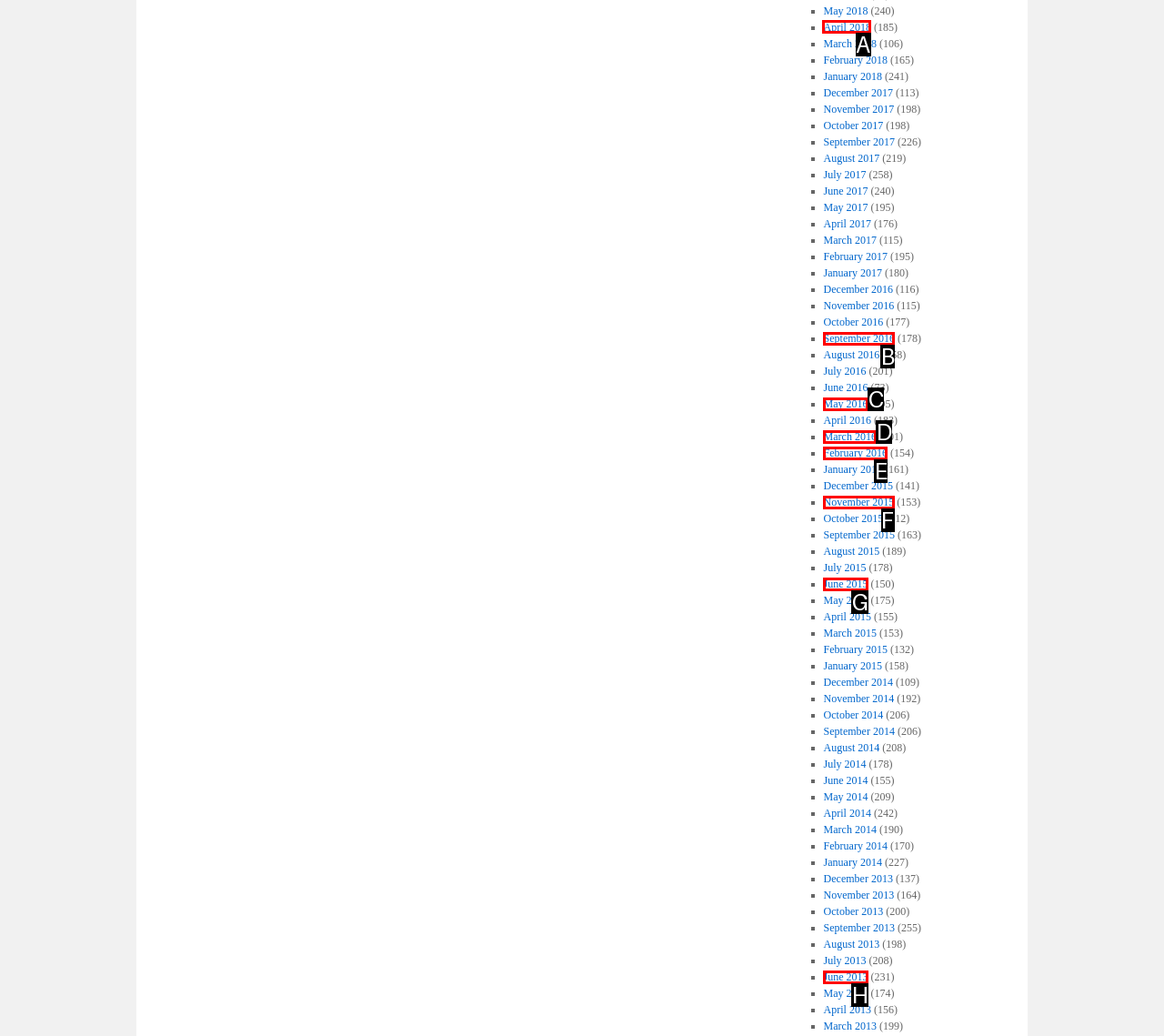Indicate the HTML element that should be clicked to perform the task: Access April 2018 Reply with the letter corresponding to the chosen option.

A